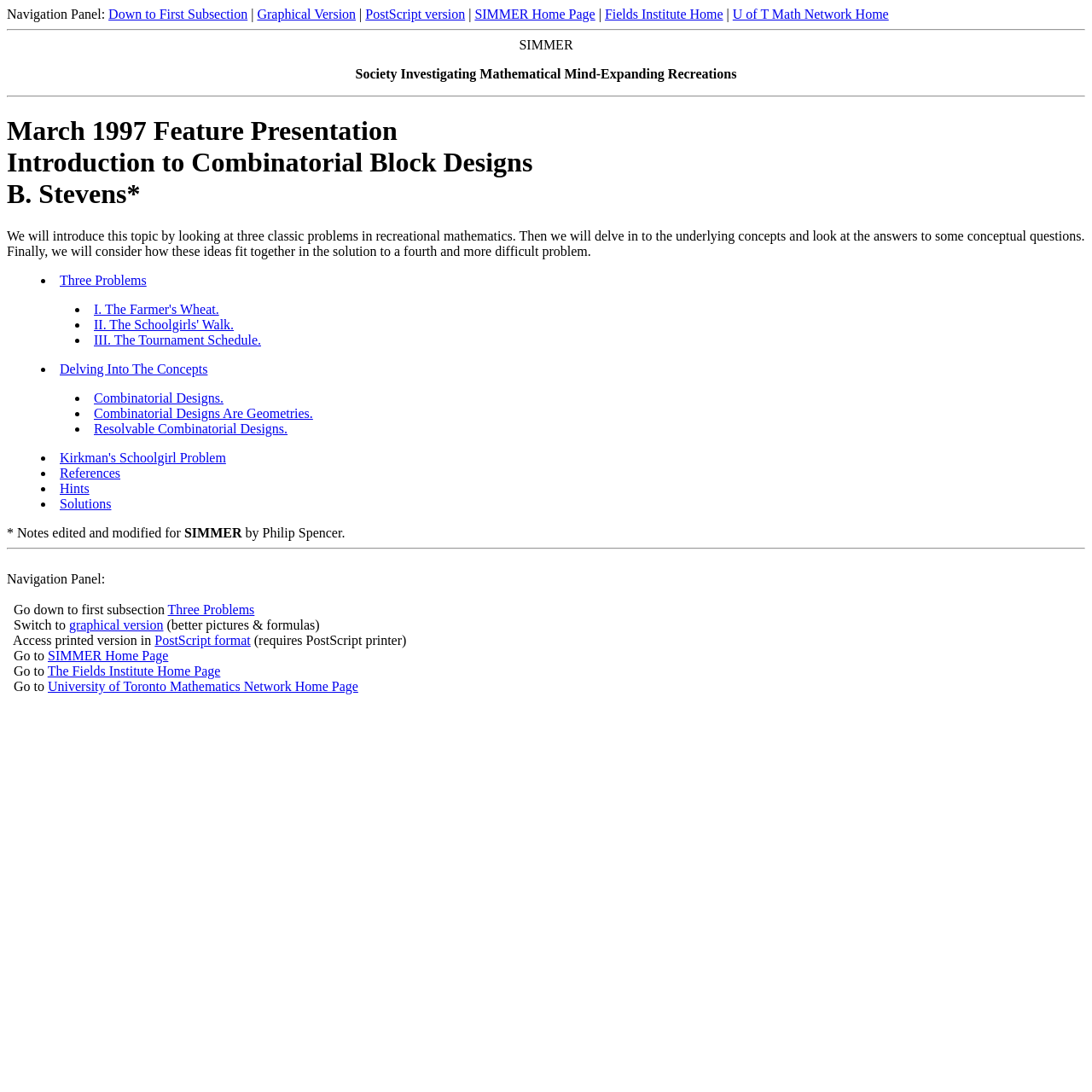Please mark the clickable region by giving the bounding box coordinates needed to complete this instruction: "Go down to first subsection".

[0.099, 0.006, 0.227, 0.02]